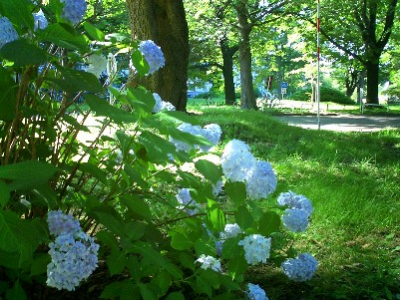Please provide a comprehensive answer to the question based on the screenshot: What is casting shadows on the grass?

According to the caption, 'the sunlight filters through the trees, casting dappled shadows on the soft grass', implying that the sunlight passing through the trees is responsible for the shadows on the grass.